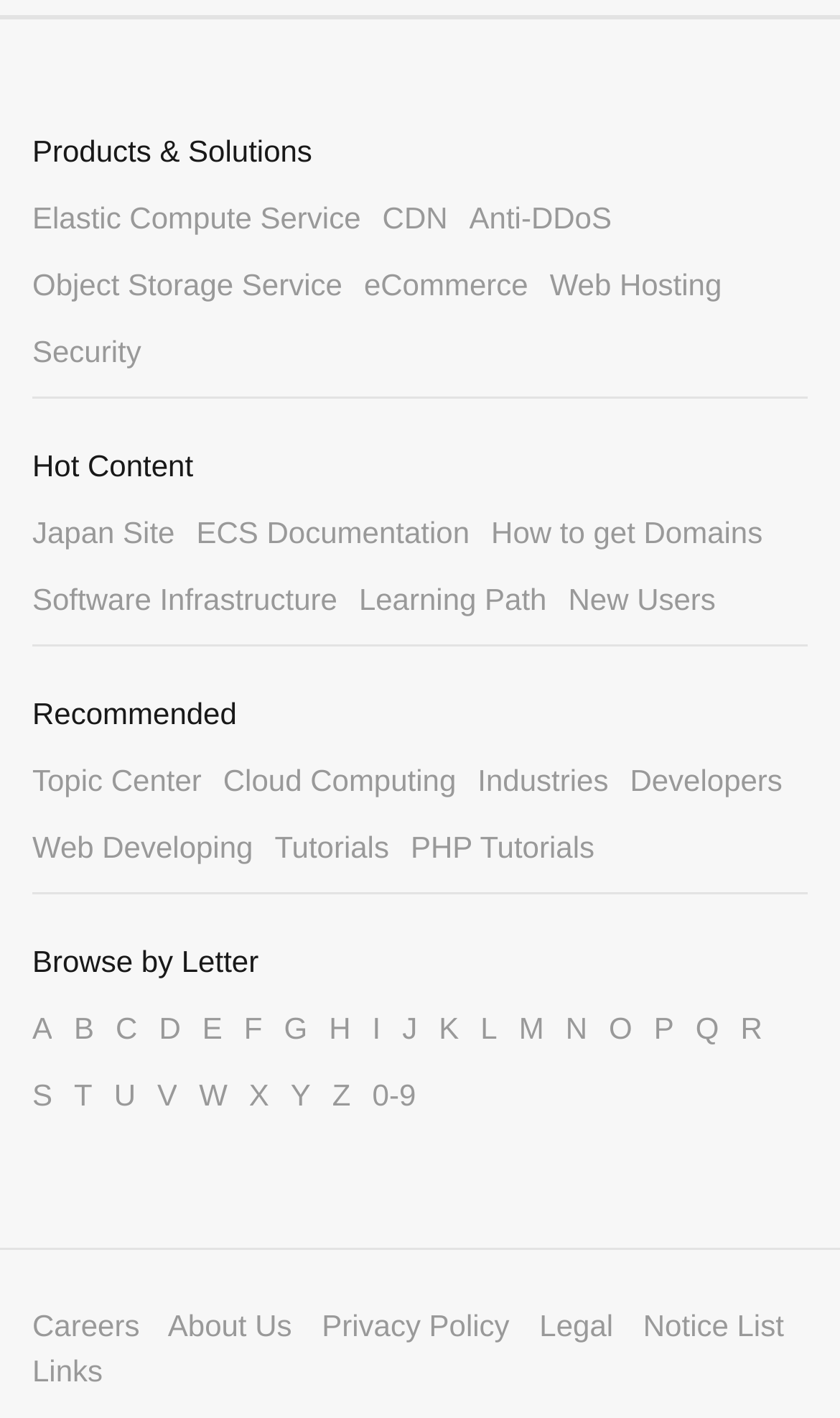Please specify the bounding box coordinates of the clickable section necessary to execute the following command: "Get started with Cloud Computing".

[0.266, 0.537, 0.543, 0.562]